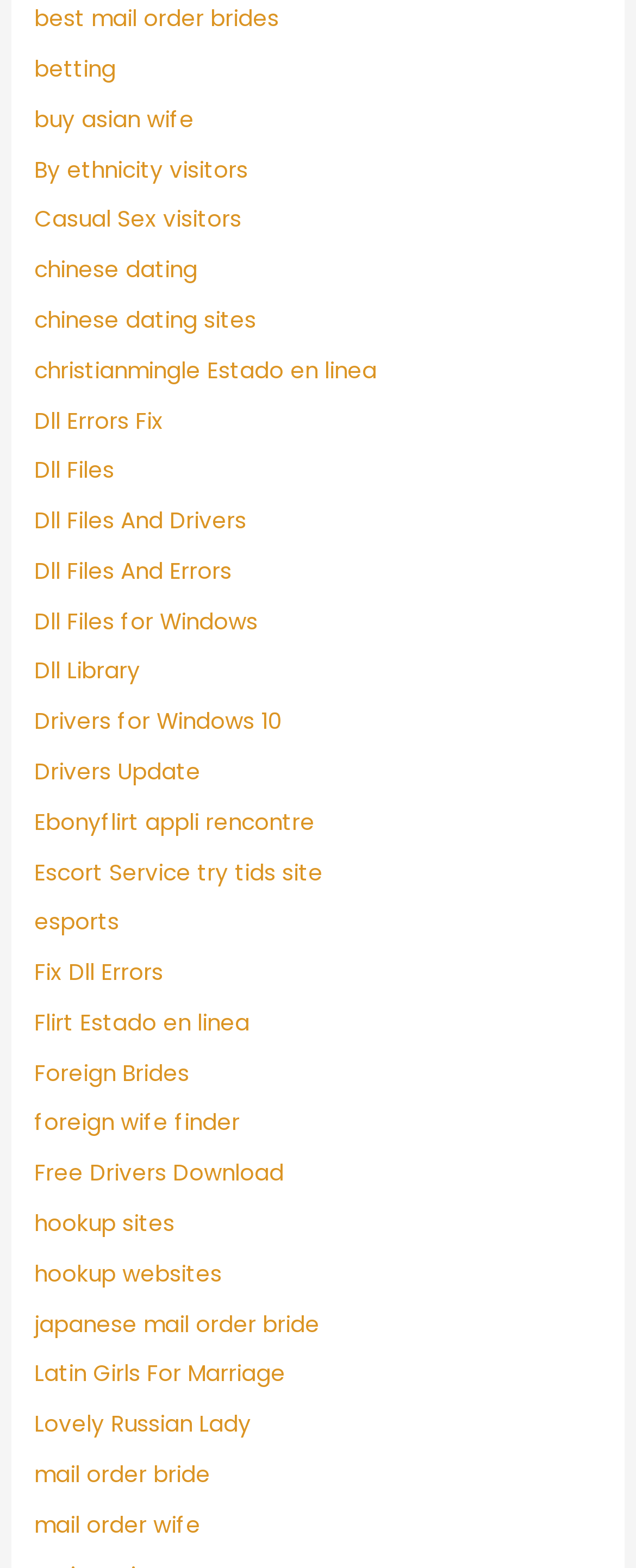Determine the bounding box coordinates of the clickable region to execute the instruction: "visit best mail order brides". The coordinates should be four float numbers between 0 and 1, denoted as [left, top, right, bottom].

[0.054, 0.002, 0.439, 0.022]